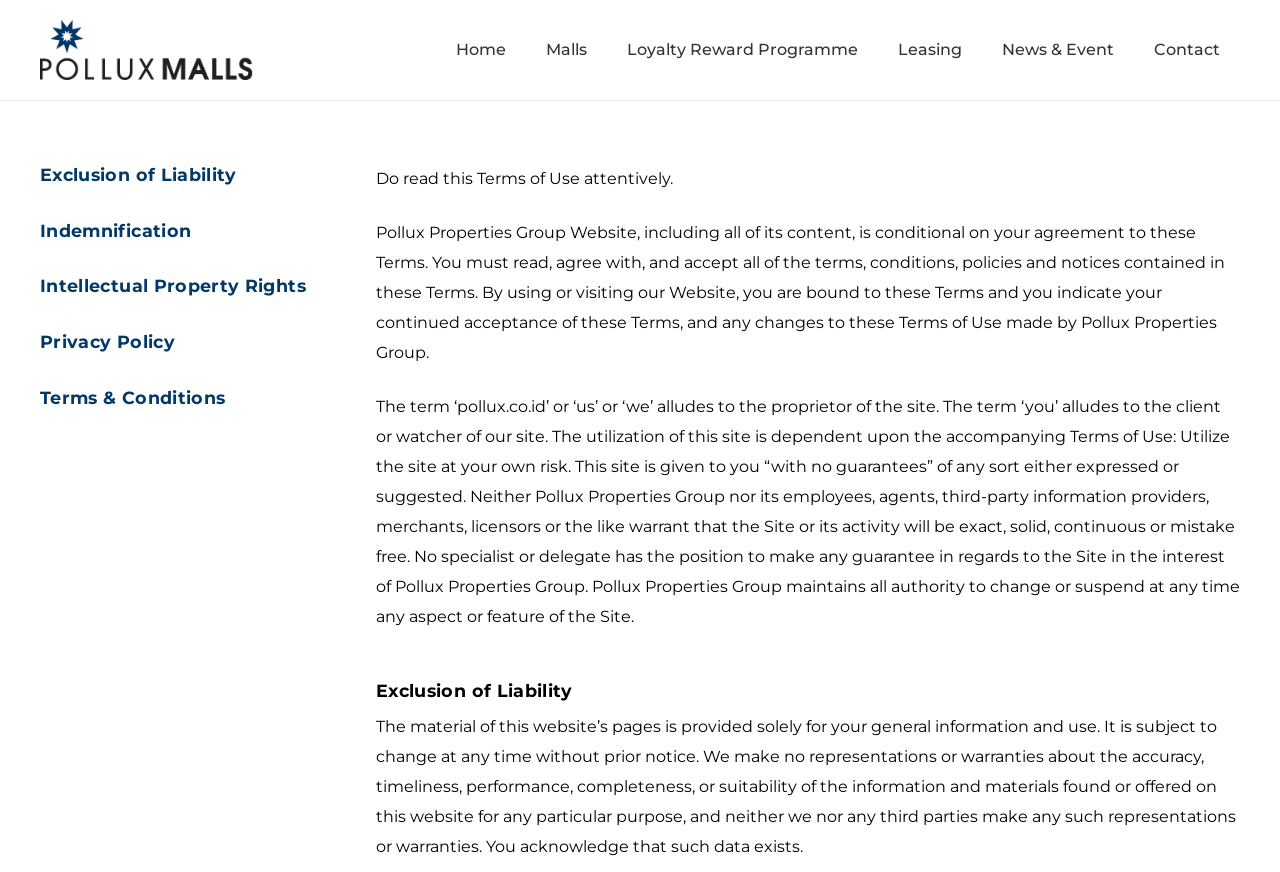Explain the contents of the webpage comprehensively.

The webpage is about the Terms and Conditions and Privacy Policy of Pollux Malls. At the top, there are seven links: Home, Malls, Loyalty Reward Programme, Leasing, News & Event, and Contact, aligned horizontally across the page. 

Below the links, there are five headings: Exclusion of Liability, Indemnification, Intellectual Property Rights, Privacy Policy, and Terms & Conditions, each with a corresponding link. 

Following the headings, there are three blocks of static text. The first block informs users to read the Terms of Use carefully. The second block explains that by using the website, users agree to the Terms and Conditions. The third block outlines the terms of use, including the disclaimer that the website is provided "as is" with no guarantees.

Further down the page, there is another heading, Exclusion of Liability, followed by a block of static text that explains the limitations of the website's liability. The text also mentions that the website's content is provided for general information and use only, and that no representations or warranties are made about its accuracy or suitability.